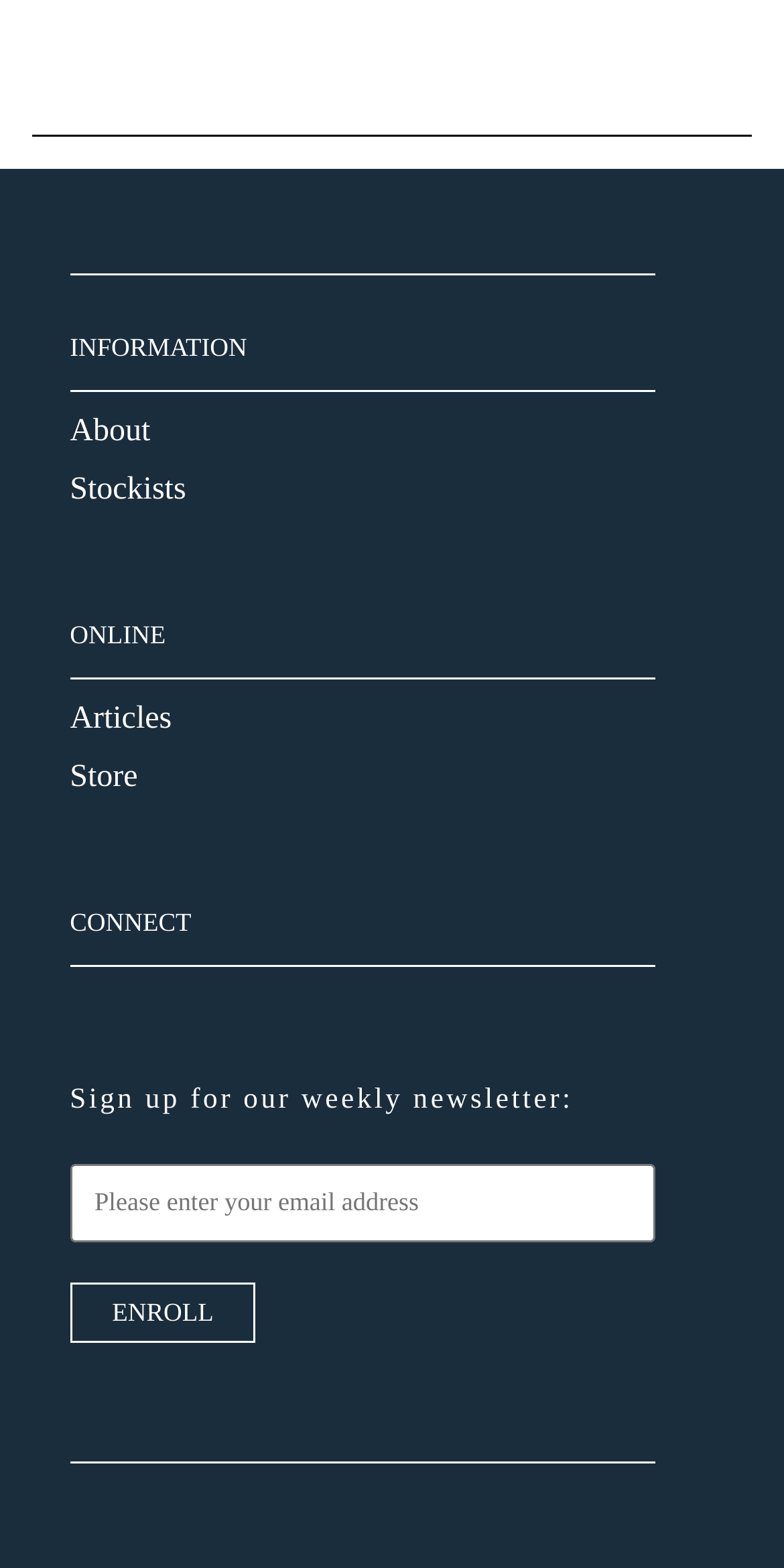What is the purpose of the textbox?
Provide a detailed answer to the question, using the image to inform your response.

The textbox is located below the 'Sign up for our weekly newsletter:' text with a bounding box of [0.089, 0.742, 0.835, 0.793] and is used to enter an email address, as indicated by the placeholder text 'Please enter your email address'.